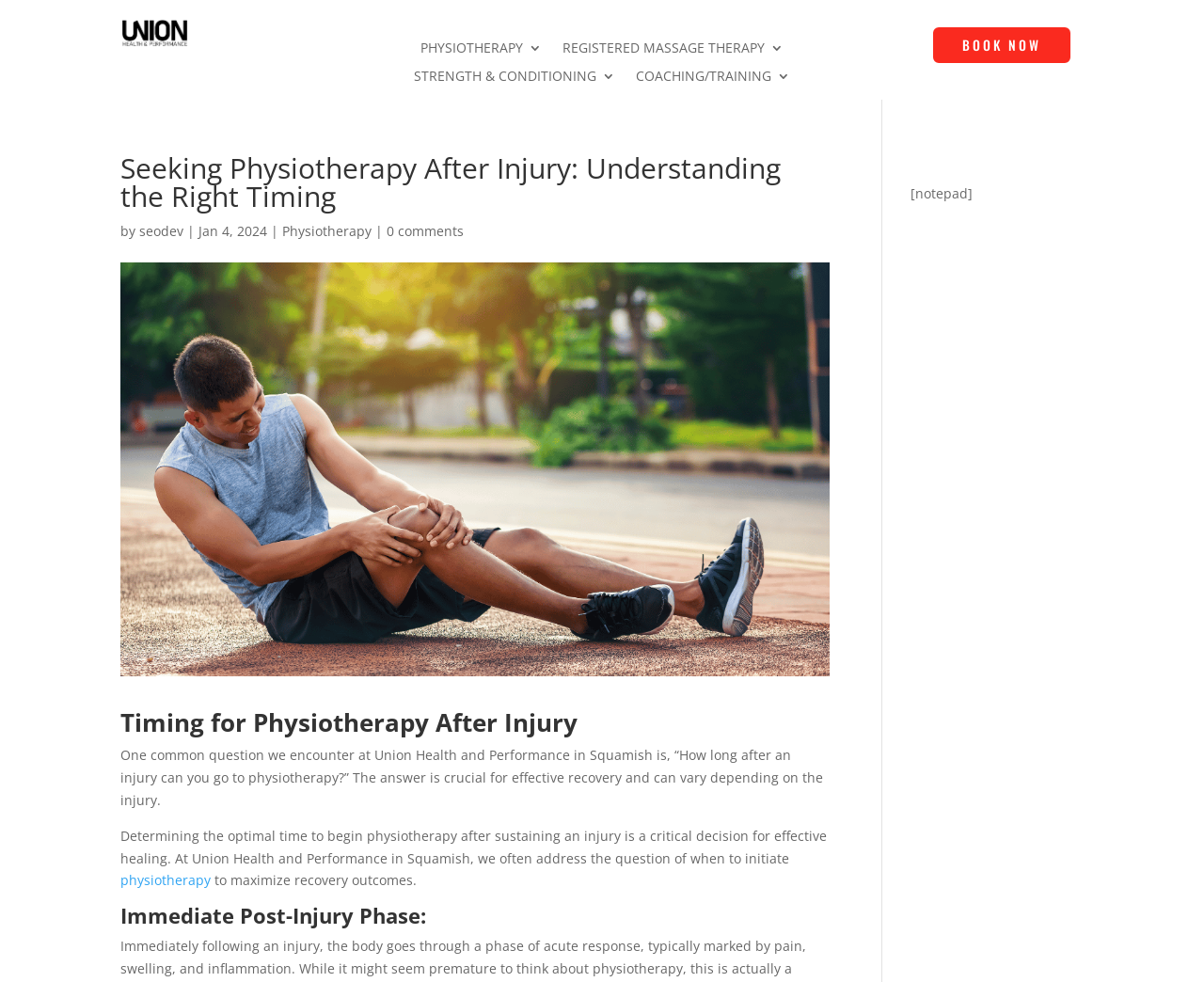Specify the bounding box coordinates for the region that must be clicked to perform the given instruction: "Click the 'BOOK NOW' button".

[0.775, 0.028, 0.889, 0.064]